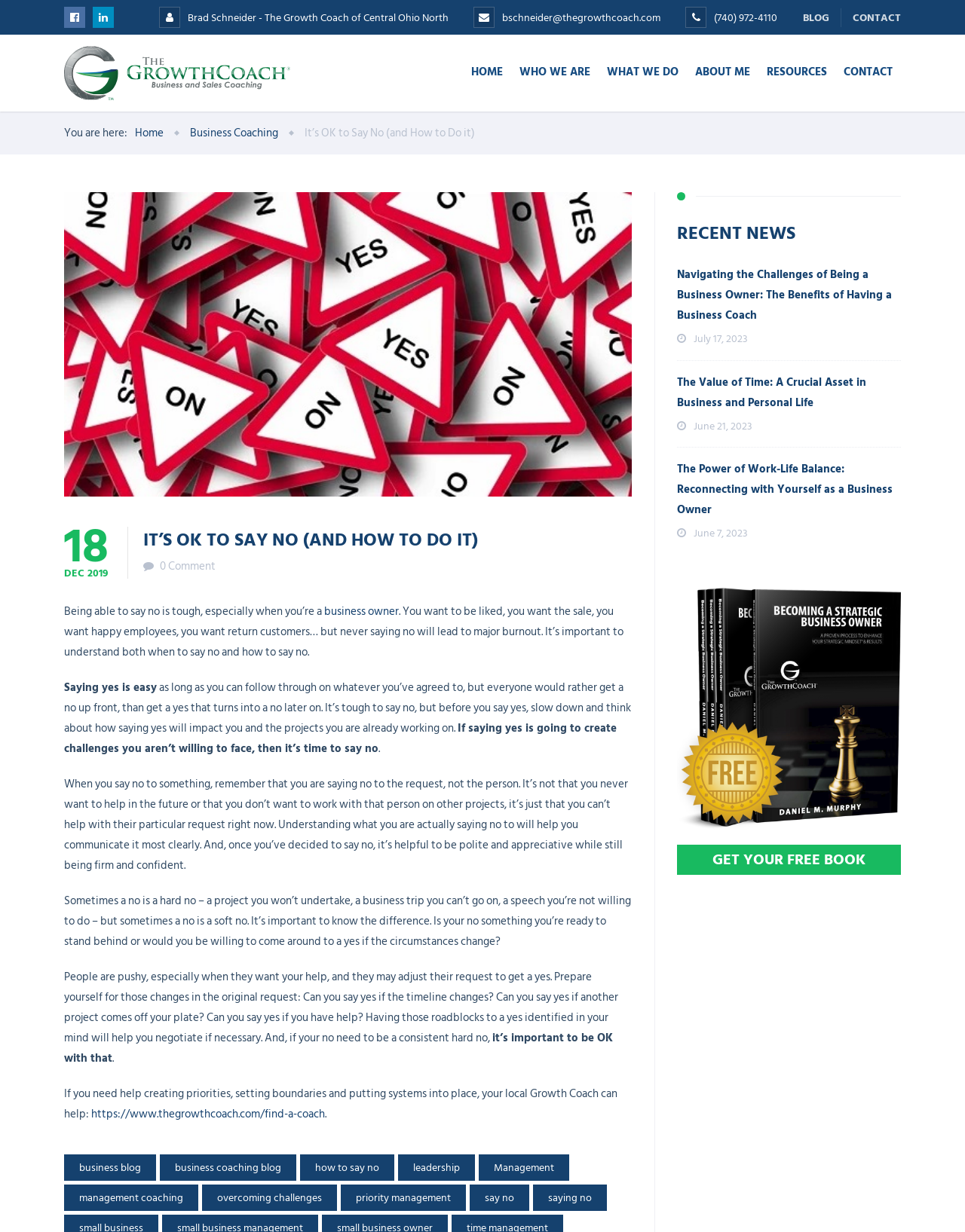Please respond in a single word or phrase: 
What is the title of the recent news section?

RECENT NEWS